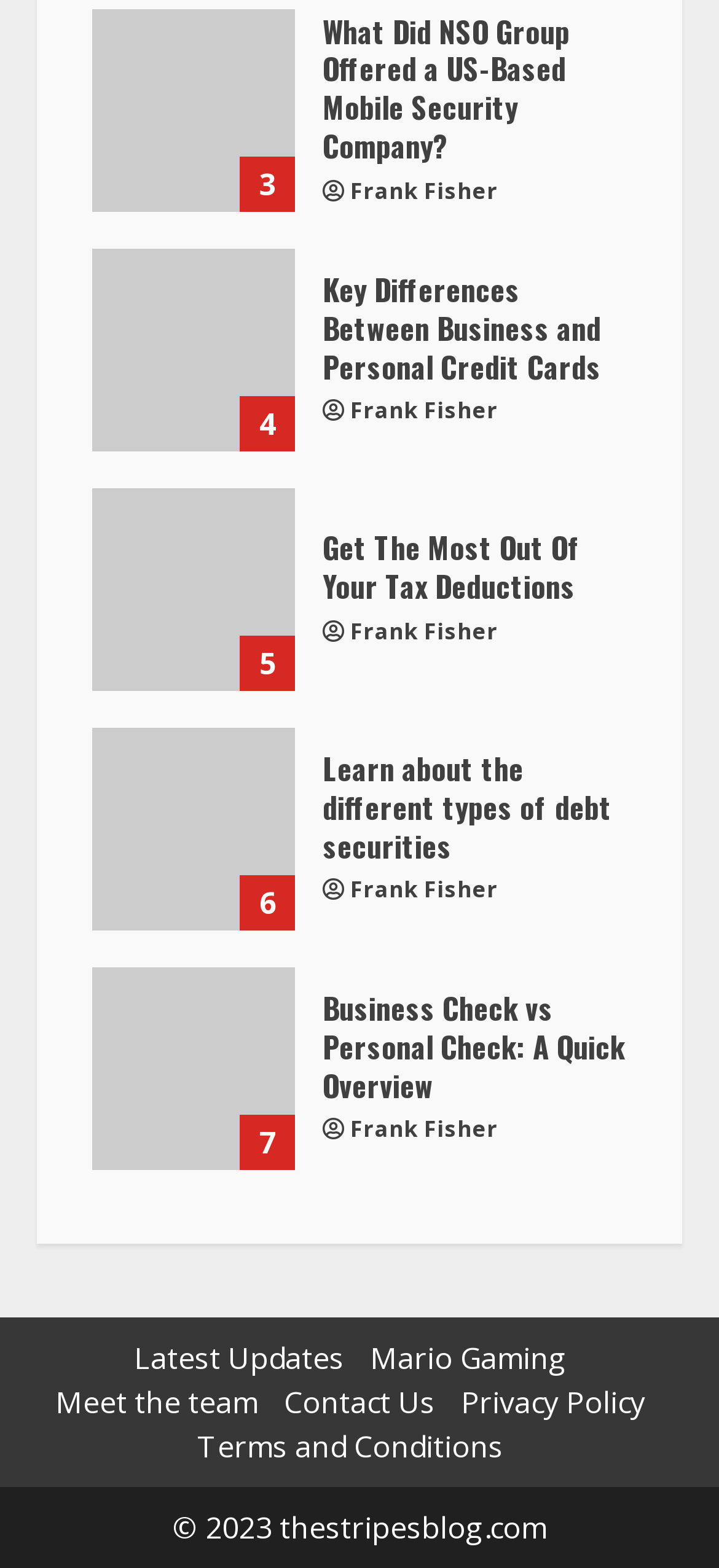Indicate the bounding box coordinates of the clickable region to achieve the following instruction: "Read about NSO Group's offer to a US-based mobile security company."

[0.449, 0.008, 0.872, 0.106]